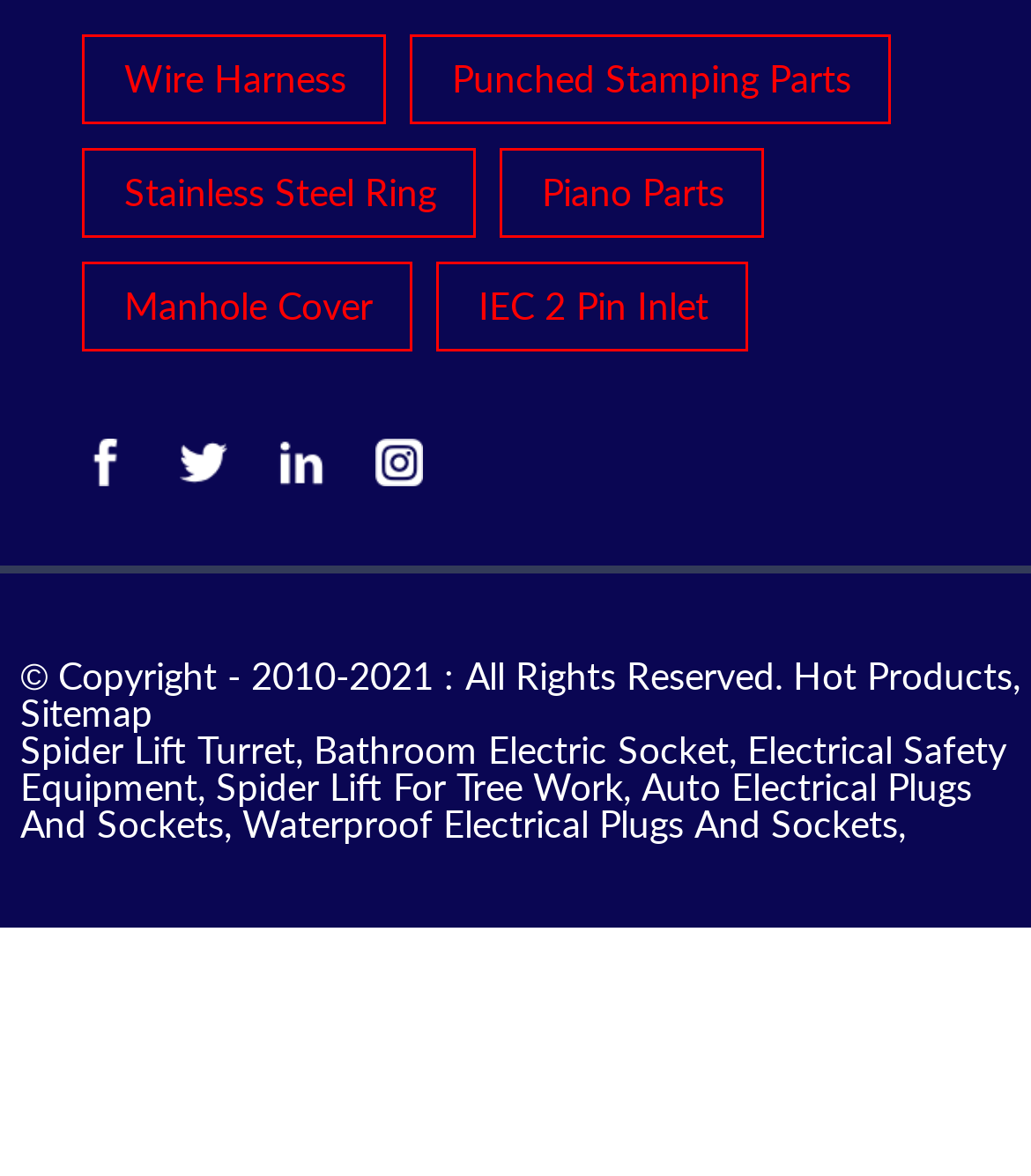What is the first product category?
Using the visual information, reply with a single word or short phrase.

Wire Harness